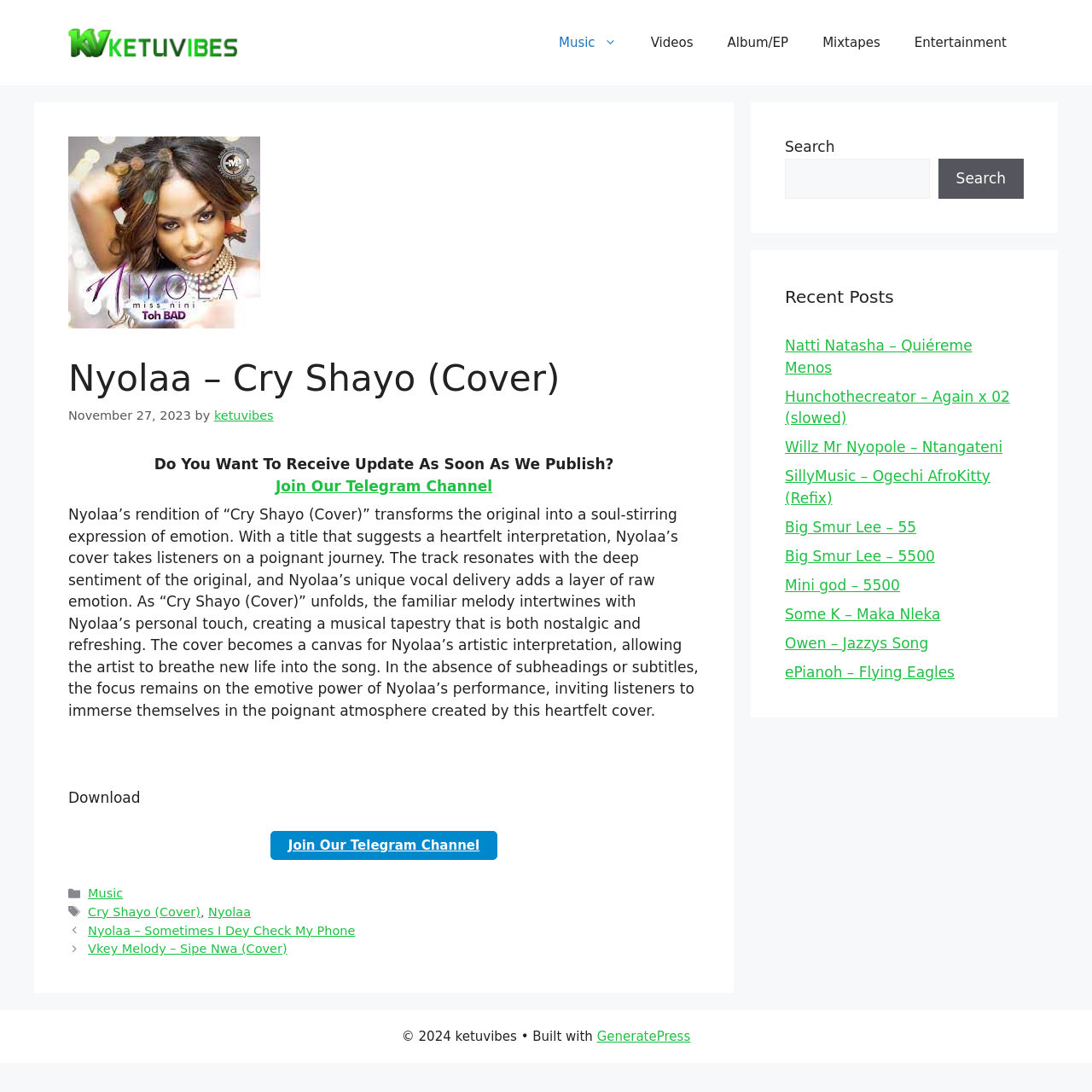Please identify the bounding box coordinates of the area that needs to be clicked to follow this instruction: "Search for a song".

[0.719, 0.145, 0.851, 0.182]